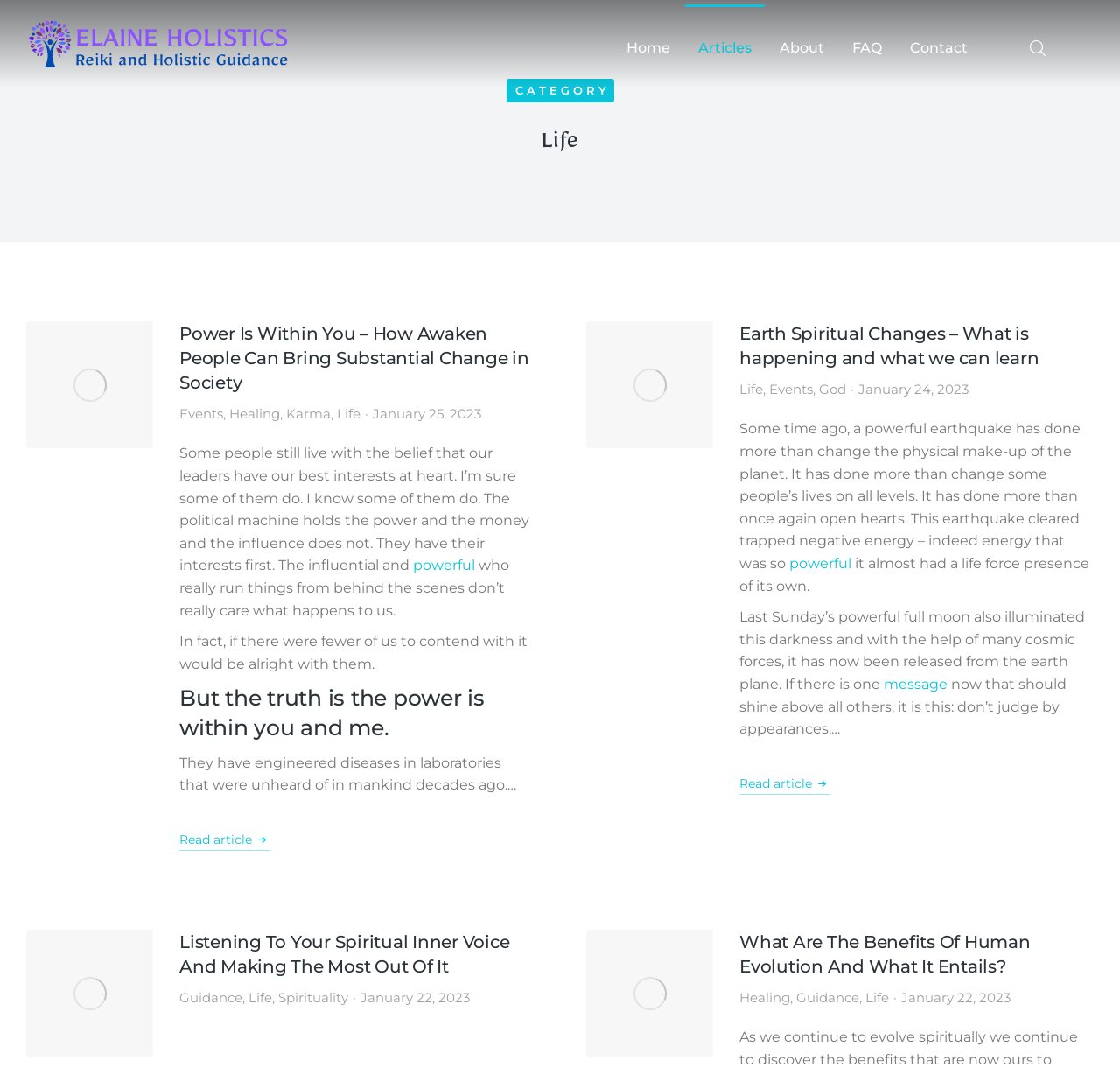Please identify the bounding box coordinates of the area that needs to be clicked to follow this instruction: "Click on the 'About' link".

[0.685, 0.004, 0.748, 0.086]